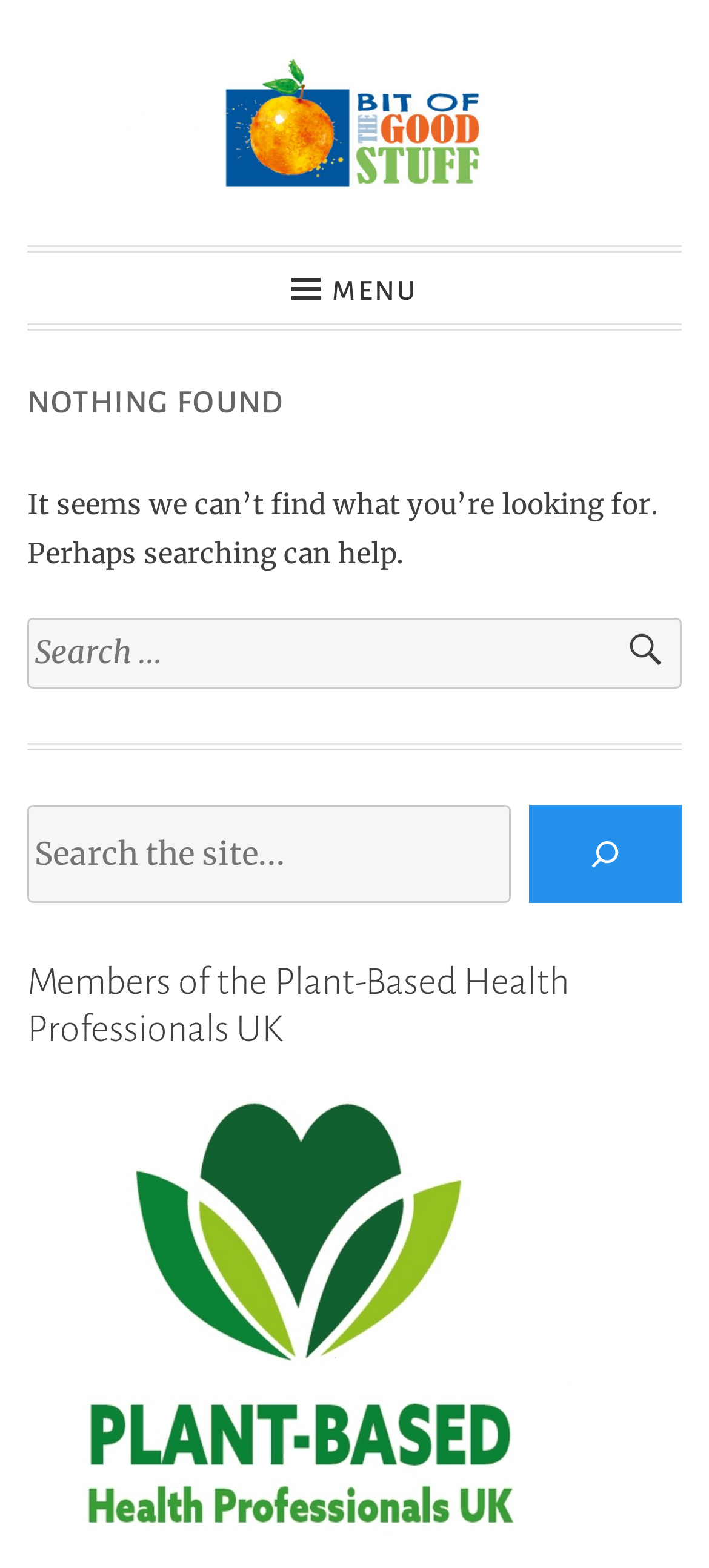What is the topic related to the list of members?
Look at the webpage screenshot and answer the question with a detailed explanation.

The heading 'Members of the Plant-Based Health Professionals UK' suggests that the list of members is related to the topic of plant-based health professionals in the UK.